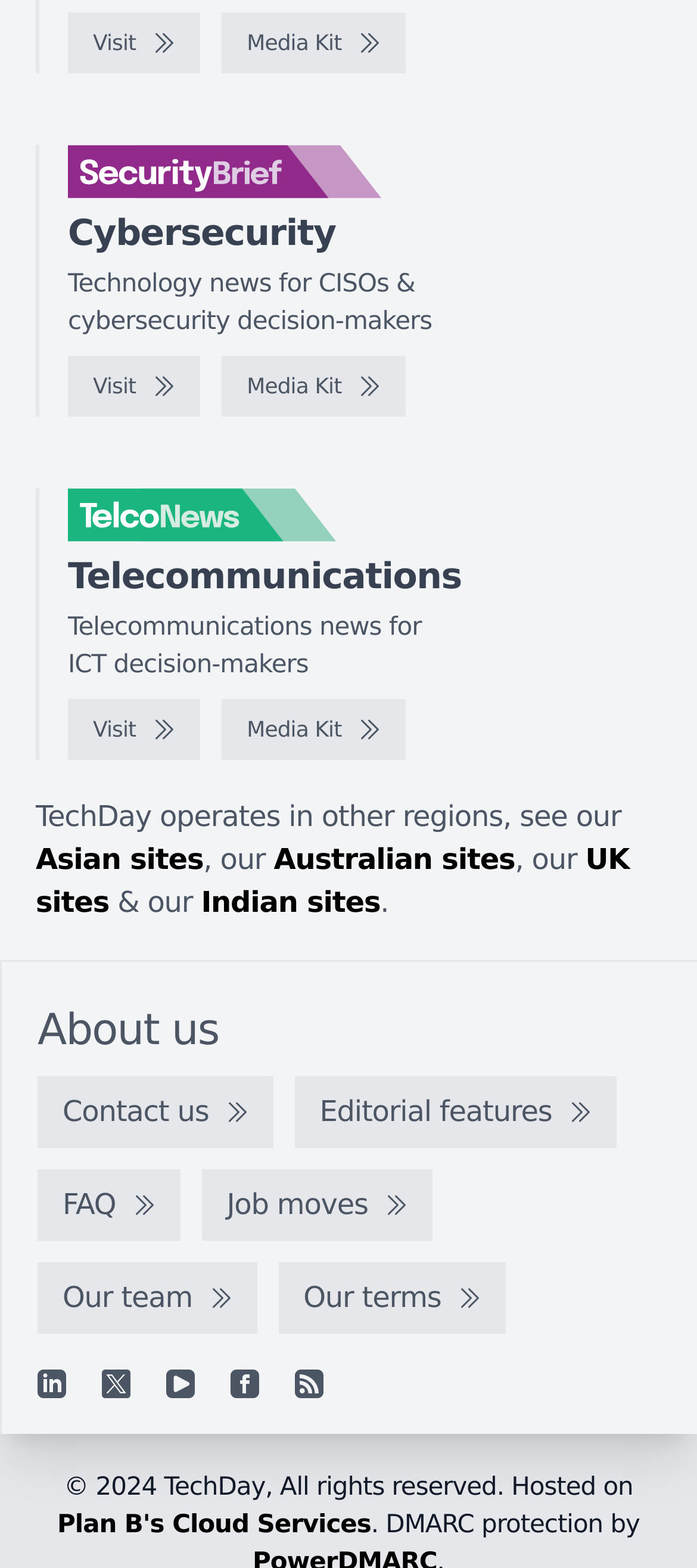How many social media links are available?
Can you give a detailed and elaborate answer to the question?

I counted the number of social media links on the webpage, which are Linkedin, X, YouTube, Facebook, and RSS feed.